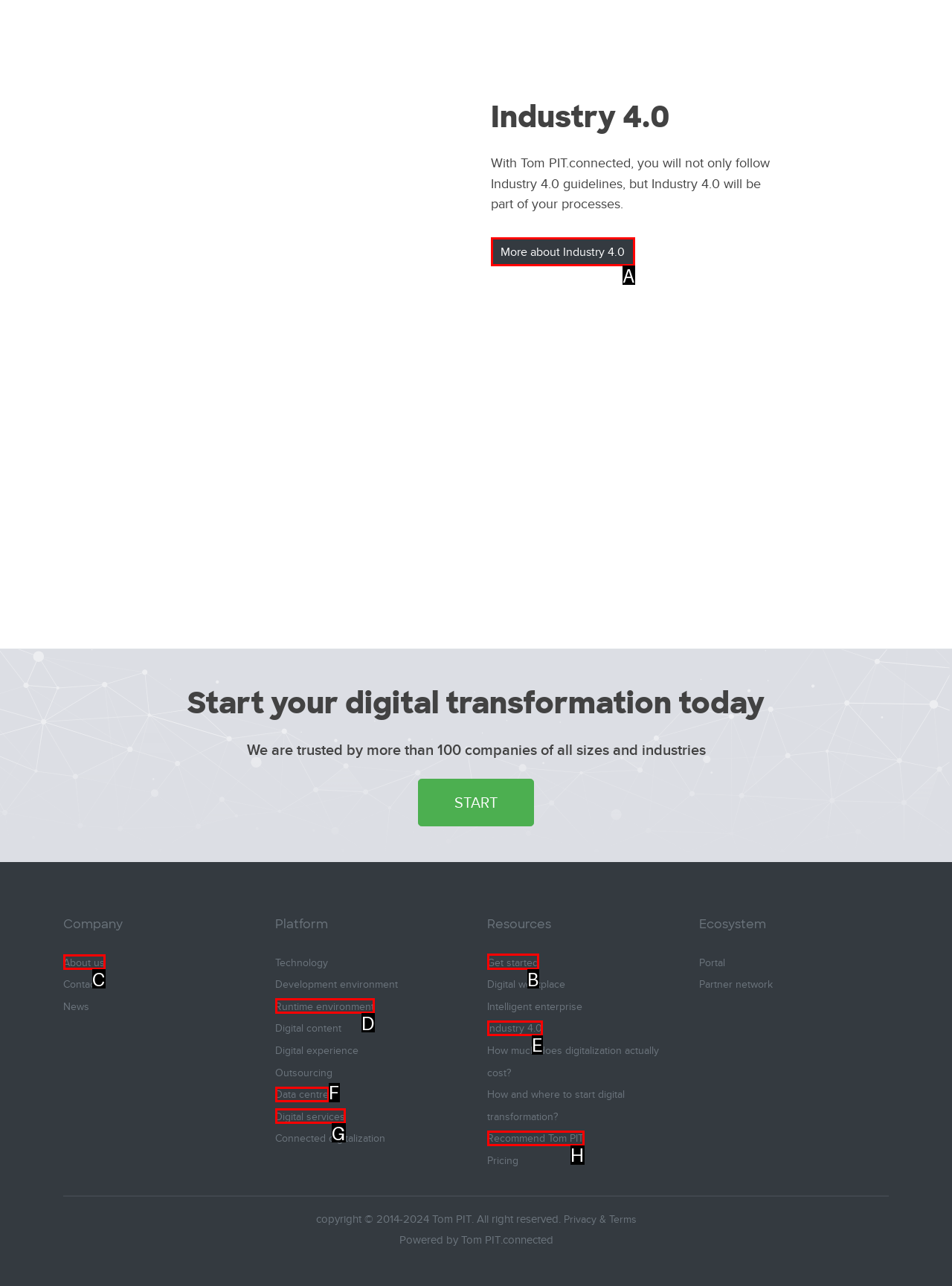Given the task: Get started with digitalization, point out the letter of the appropriate UI element from the marked options in the screenshot.

B